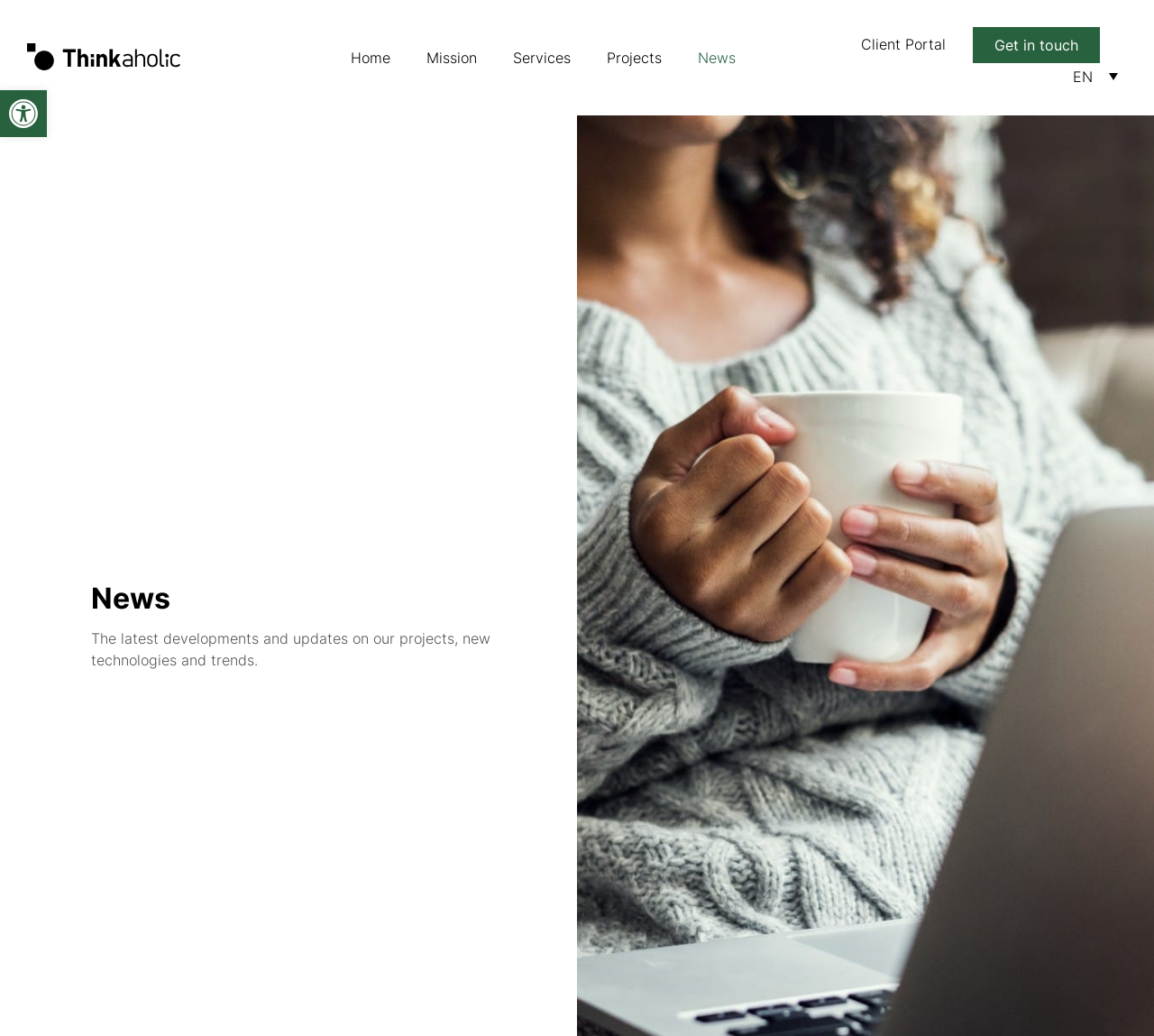Locate the bounding box coordinates of the clickable region to complete the following instruction: "Open accessibility toolbar."

[0.0, 0.087, 0.041, 0.132]